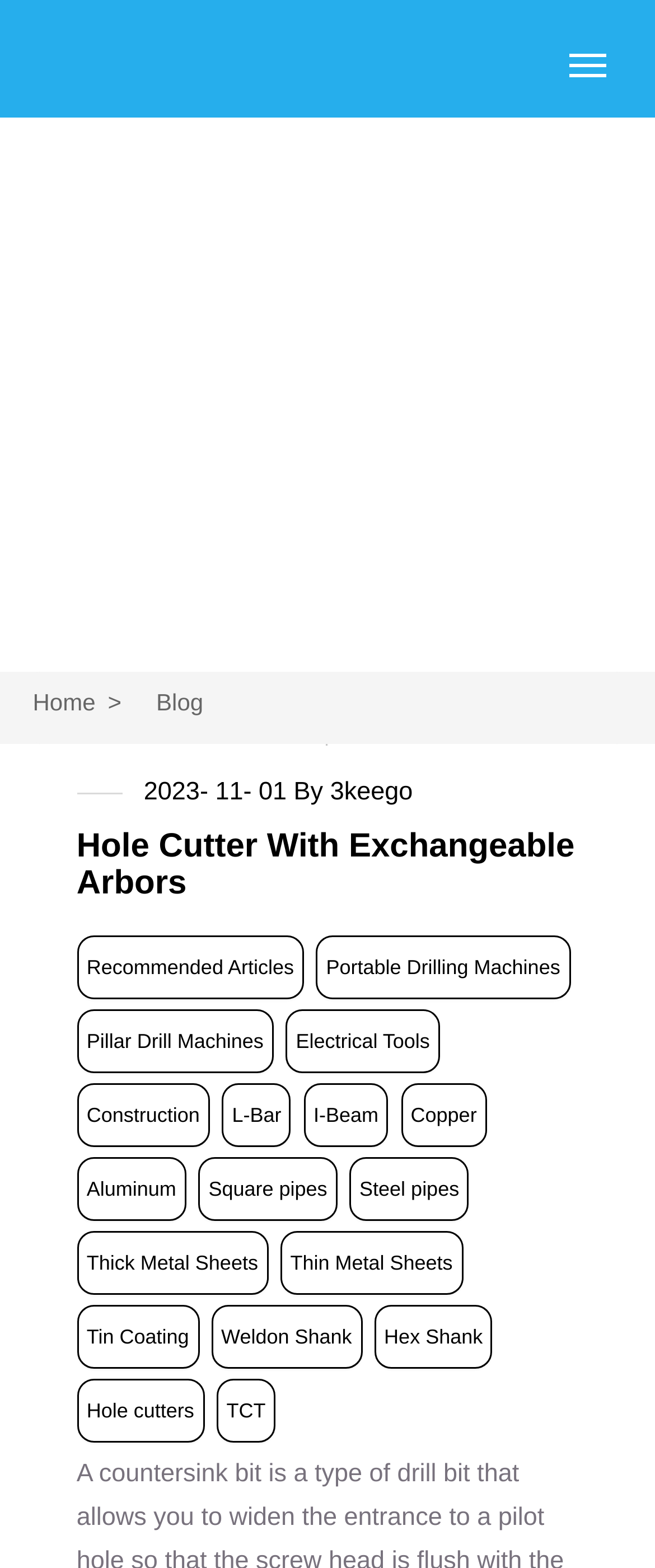Please predict the bounding box coordinates of the element's region where a click is necessary to complete the following instruction: "Click on the 'Home' link". The coordinates should be represented by four float numbers between 0 and 1, i.e., [left, top, right, bottom].

[0.05, 0.439, 0.146, 0.456]